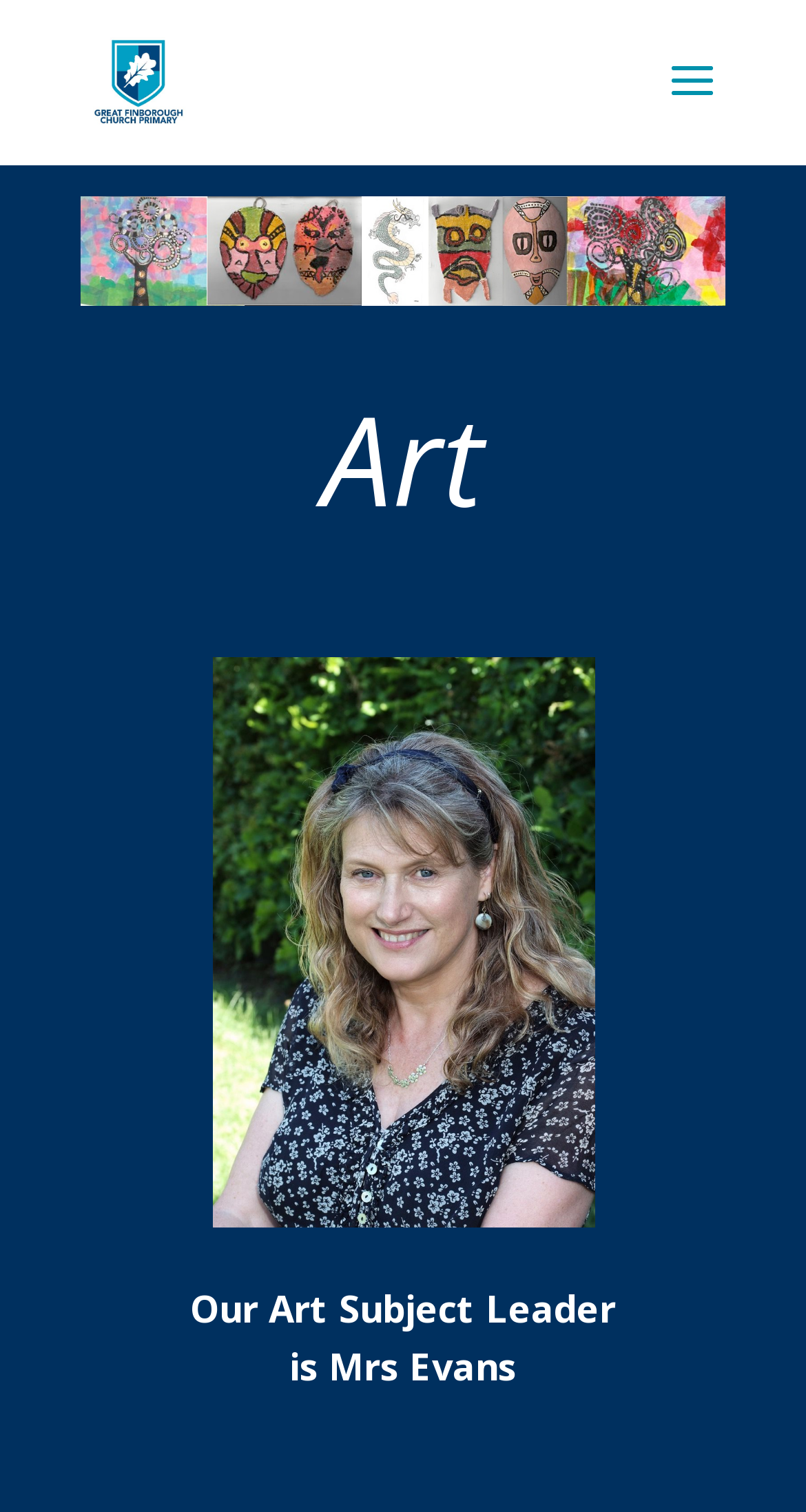By analyzing the image, answer the following question with a detailed response: How many empty headings are there?

There are two headings with no text content, indicated by '' and '', so there are two empty headings.